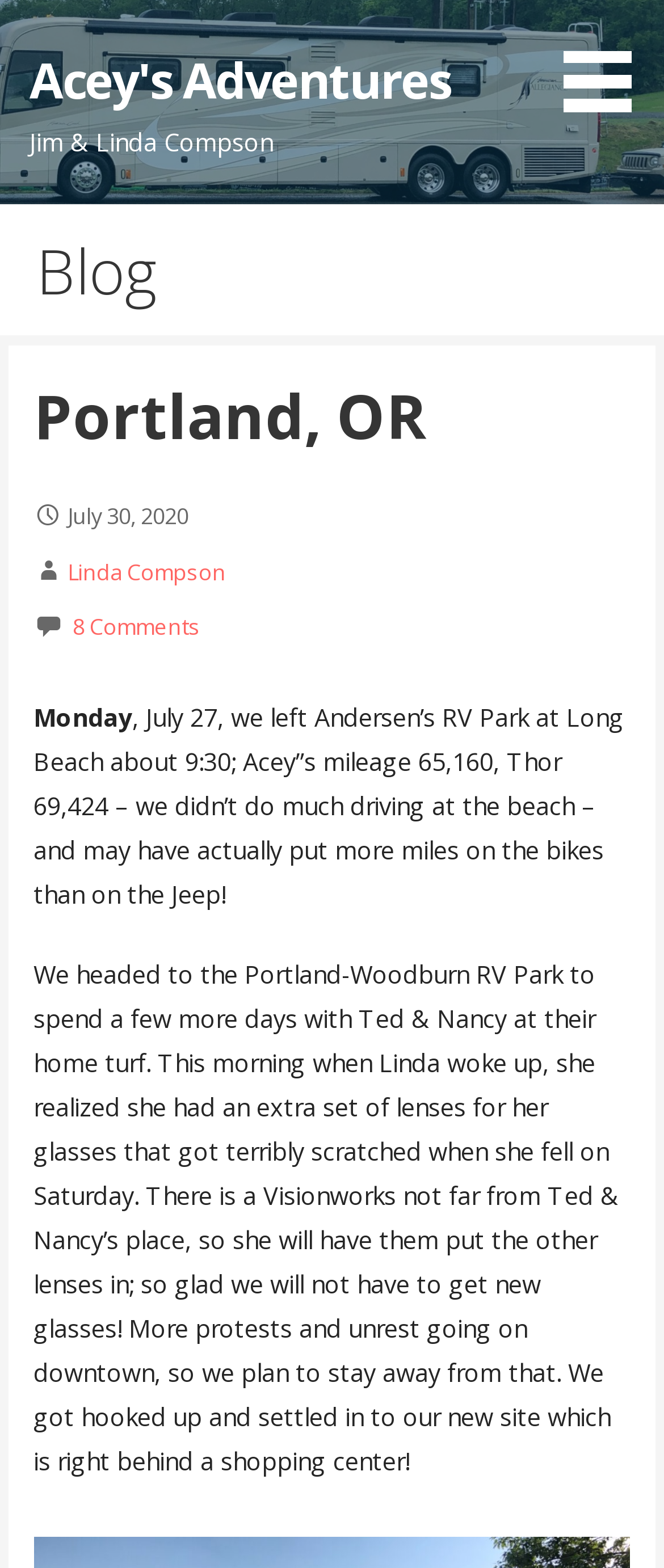What is the problem that Linda Compson faced with her glasses?
Answer the question using a single word or phrase, according to the image.

Scratched lenses